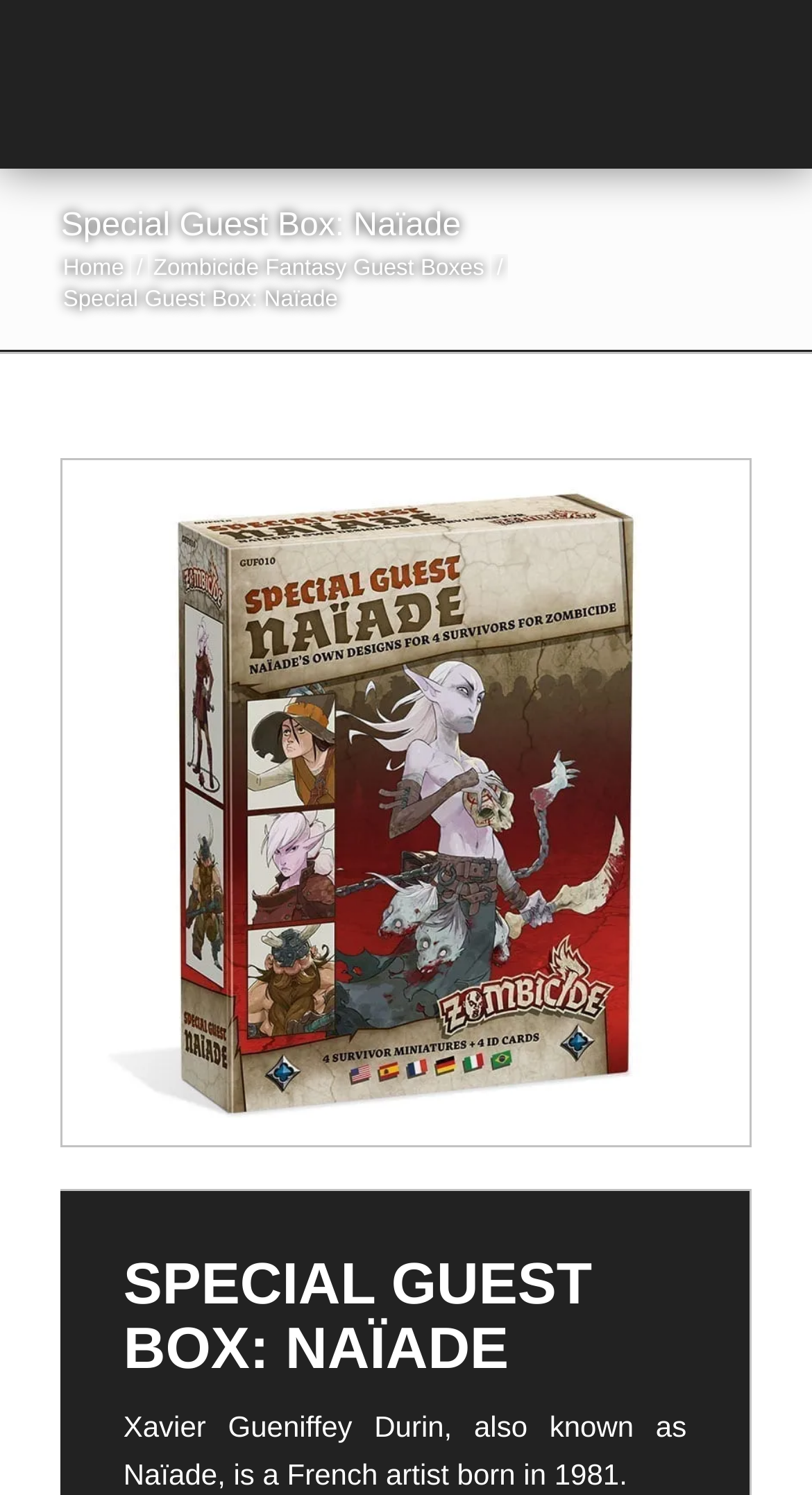Using the description: "Zombicide Fantasy Guest Boxes", identify the bounding box of the corresponding UI element in the screenshot.

[0.181, 0.17, 0.604, 0.191]